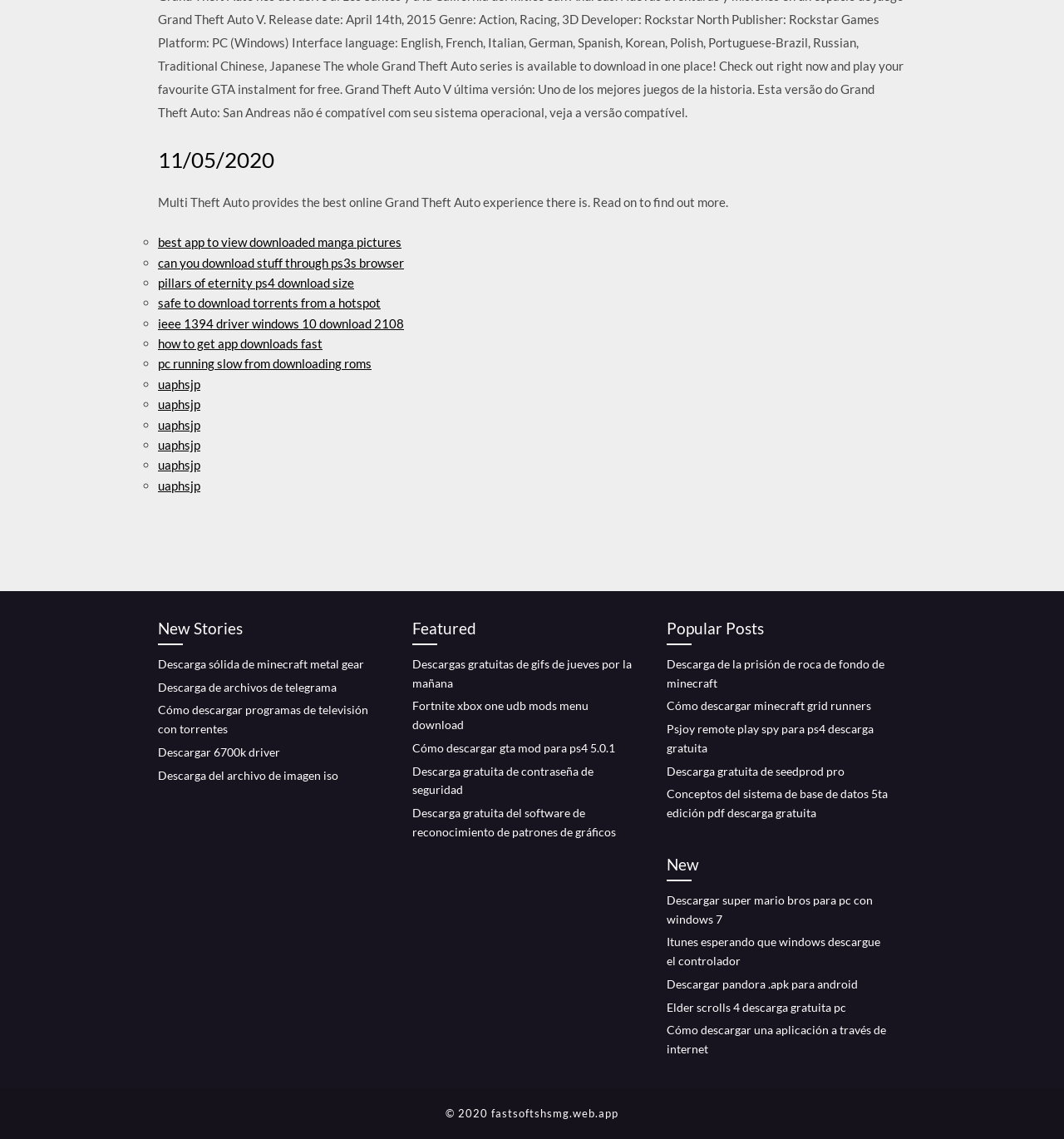Give a one-word or short-phrase answer to the following question: 
What is the copyright information mentioned at the bottom of the webpage?

© 2020 fastsoftshsmg.web.app